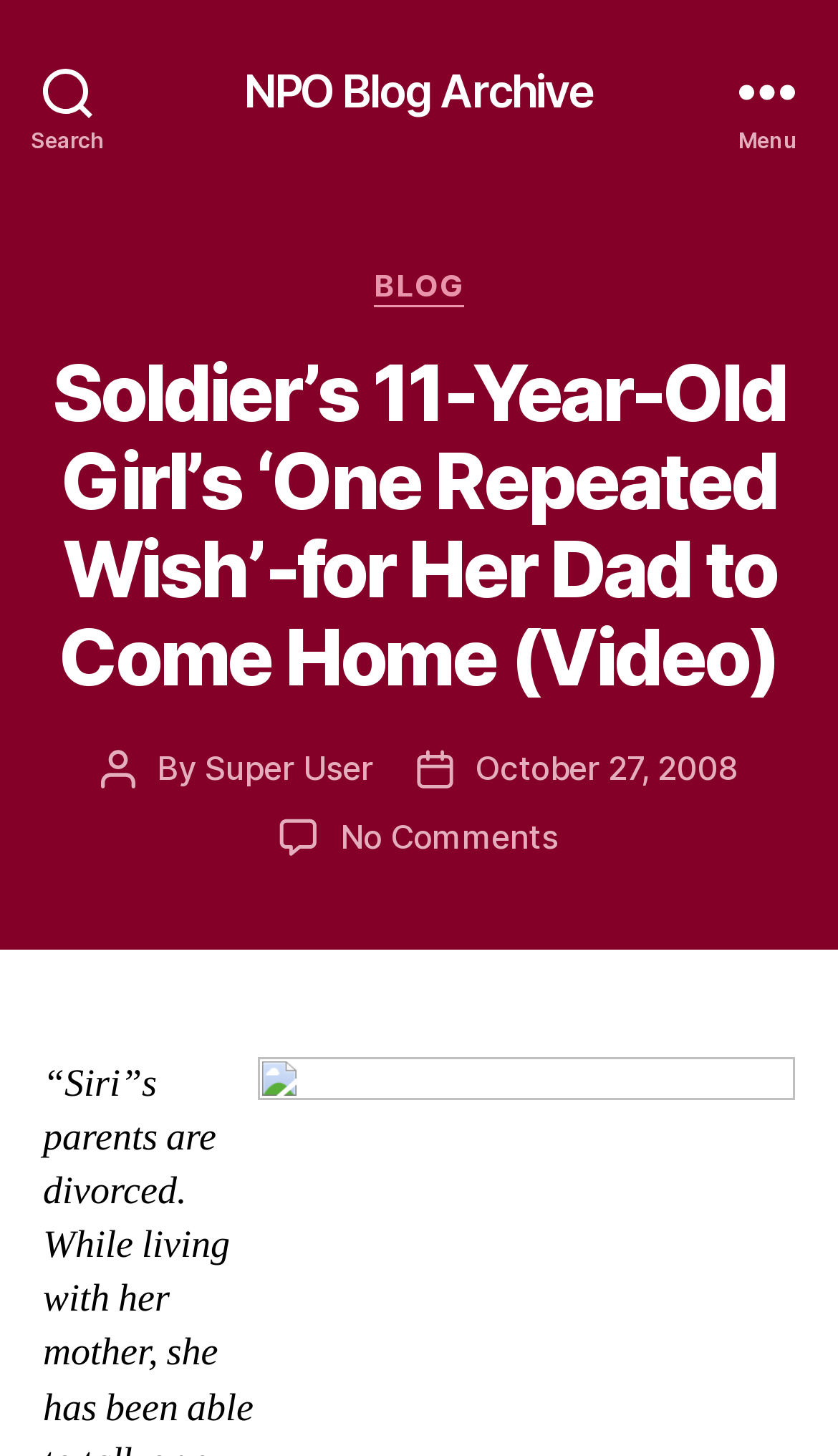Create a detailed description of the webpage's content and layout.

The webpage appears to be a blog post with a title "Soldier’s 11-Year-Old Girl’s ‘One Repeated Wish’-for Her Dad to Come Home (Video)". At the top left, there is a search button, and at the top right, there is a menu button. Below the menu button, there is a header section that spans the entire width of the page. 

In the header section, there are several elements. On the left, there is a heading with the same title as the webpage. Below the heading, there is a section with the post author's information, including the text "Post author", "By", and a link to the author's name, "Super User". To the right of the author's information, there is a section with the post date, including the text "Post date" and a link to the date, "October 27, 2008". 

Further down, there is a link to the comments section, which indicates that there are no comments on the post. At the bottom of the page, there is a large image that spans about two-thirds of the page width.